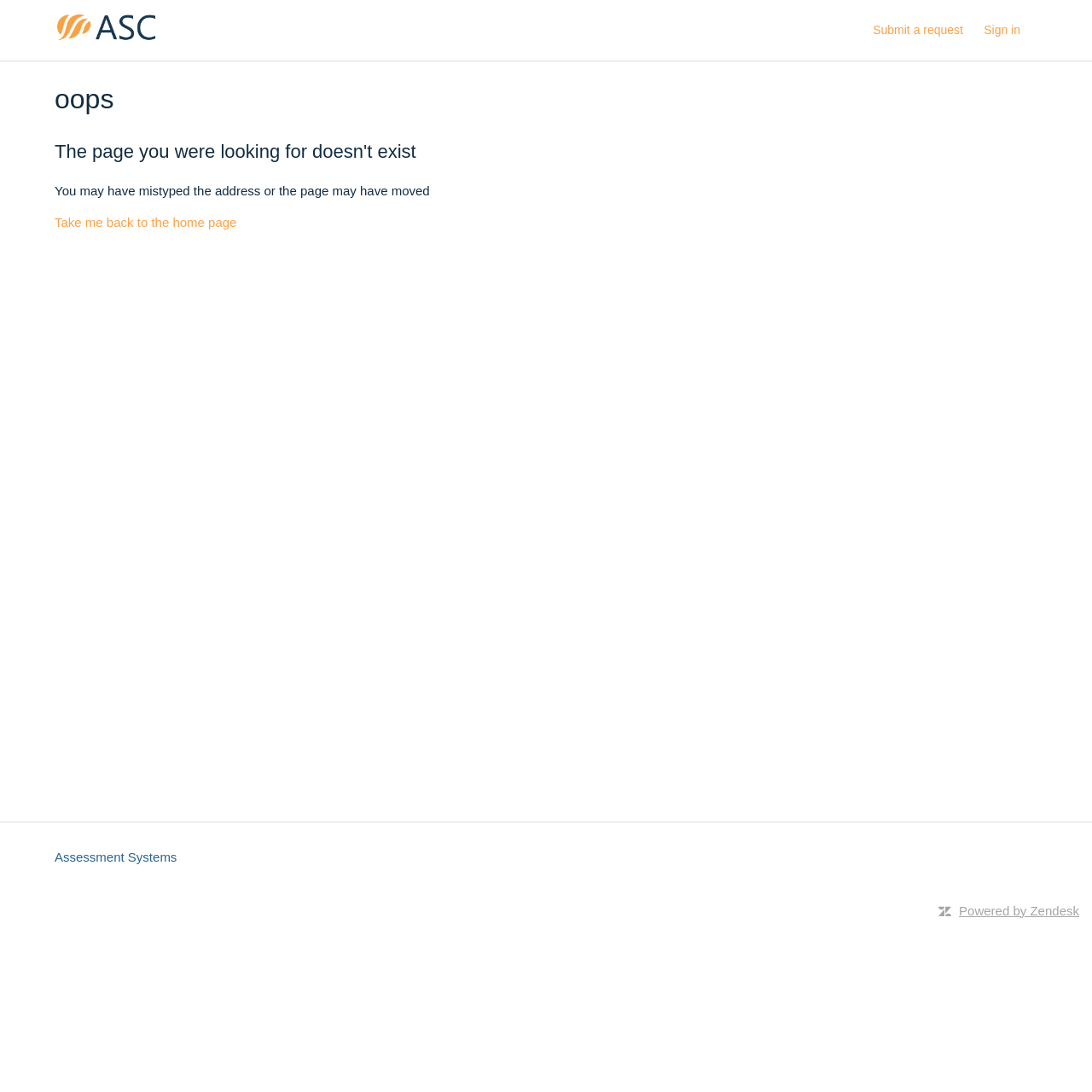What is the purpose of the button on the top right?
Make sure to answer the question with a detailed and comprehensive explanation.

The button with the text 'Sign in' is located at the top right corner of the webpage, with coordinates [0.901, 0.015, 0.95, 0.041]. This suggests that the button is used for users to sign in to their accounts.